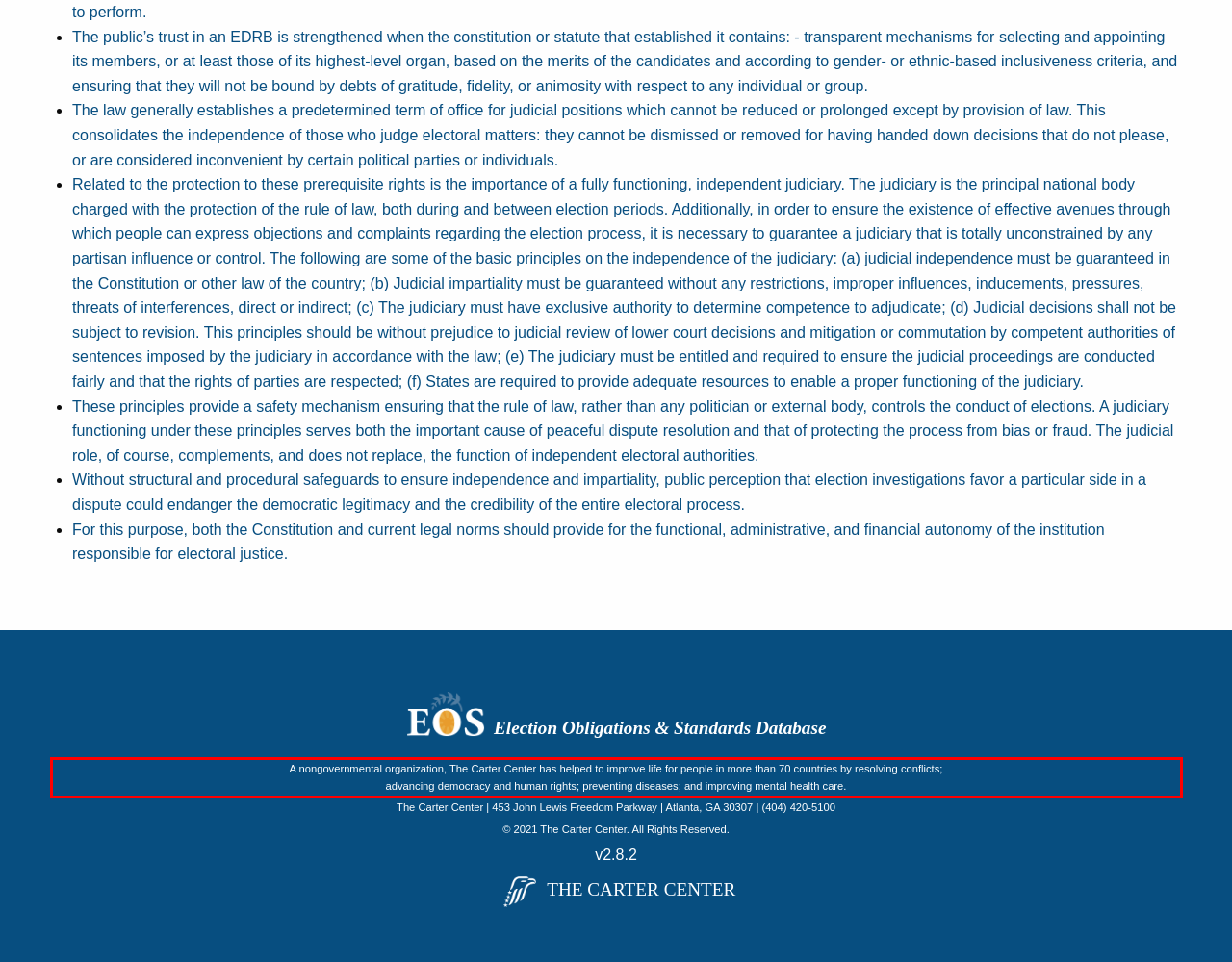You are provided with a webpage screenshot that includes a red rectangle bounding box. Extract the text content from within the bounding box using OCR.

A nongovernmental organization, The Carter Center has helped to improve life for people in more than 70 countries by resolving conflicts; advancing democracy and human rights; preventing diseases; and improving mental health care.